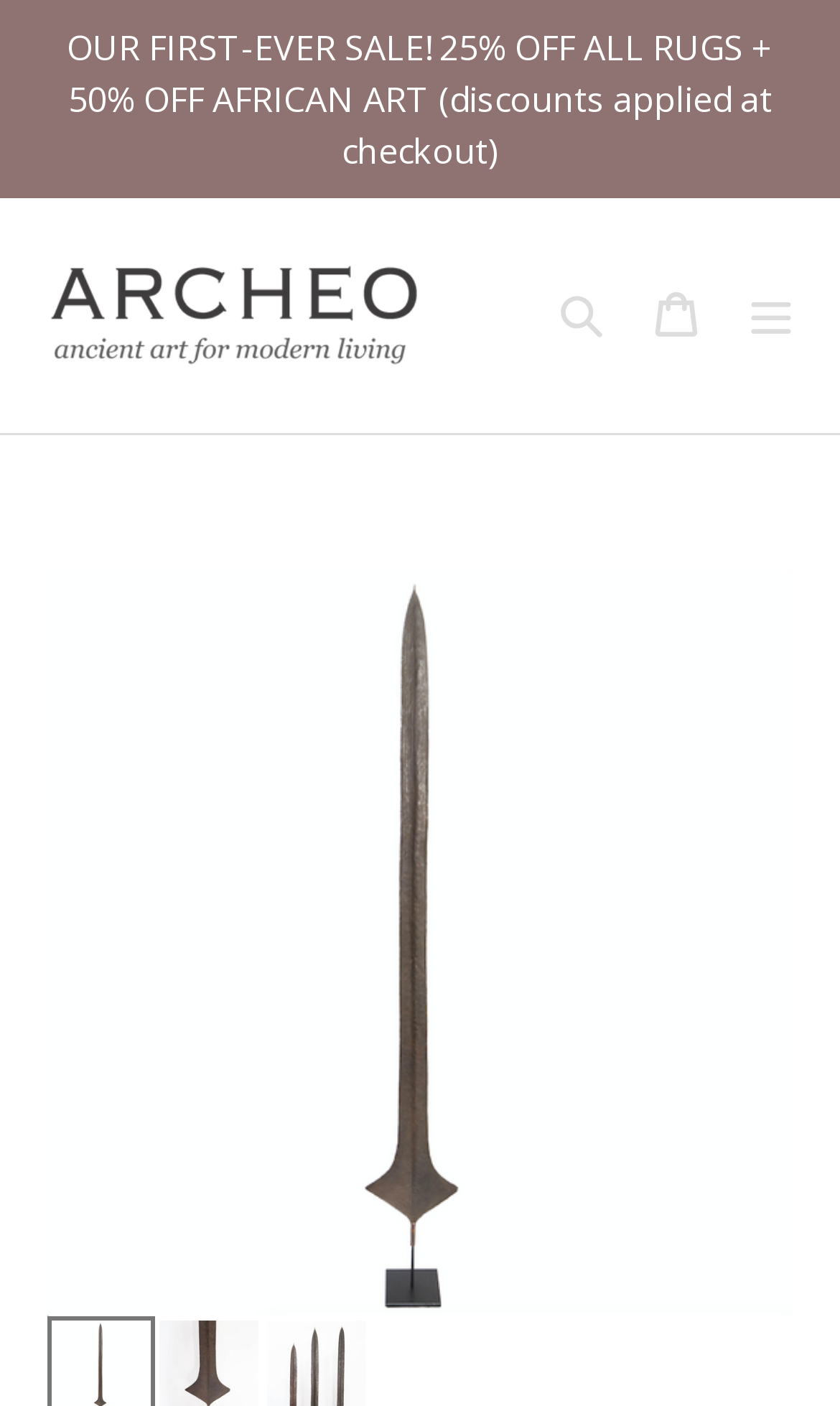What is the name of the currency form?
Using the image, provide a detailed and thorough answer to the question.

The name of the currency form can be found in the image element at the bottom of the page, which has the text 'Spear Currency 1'.